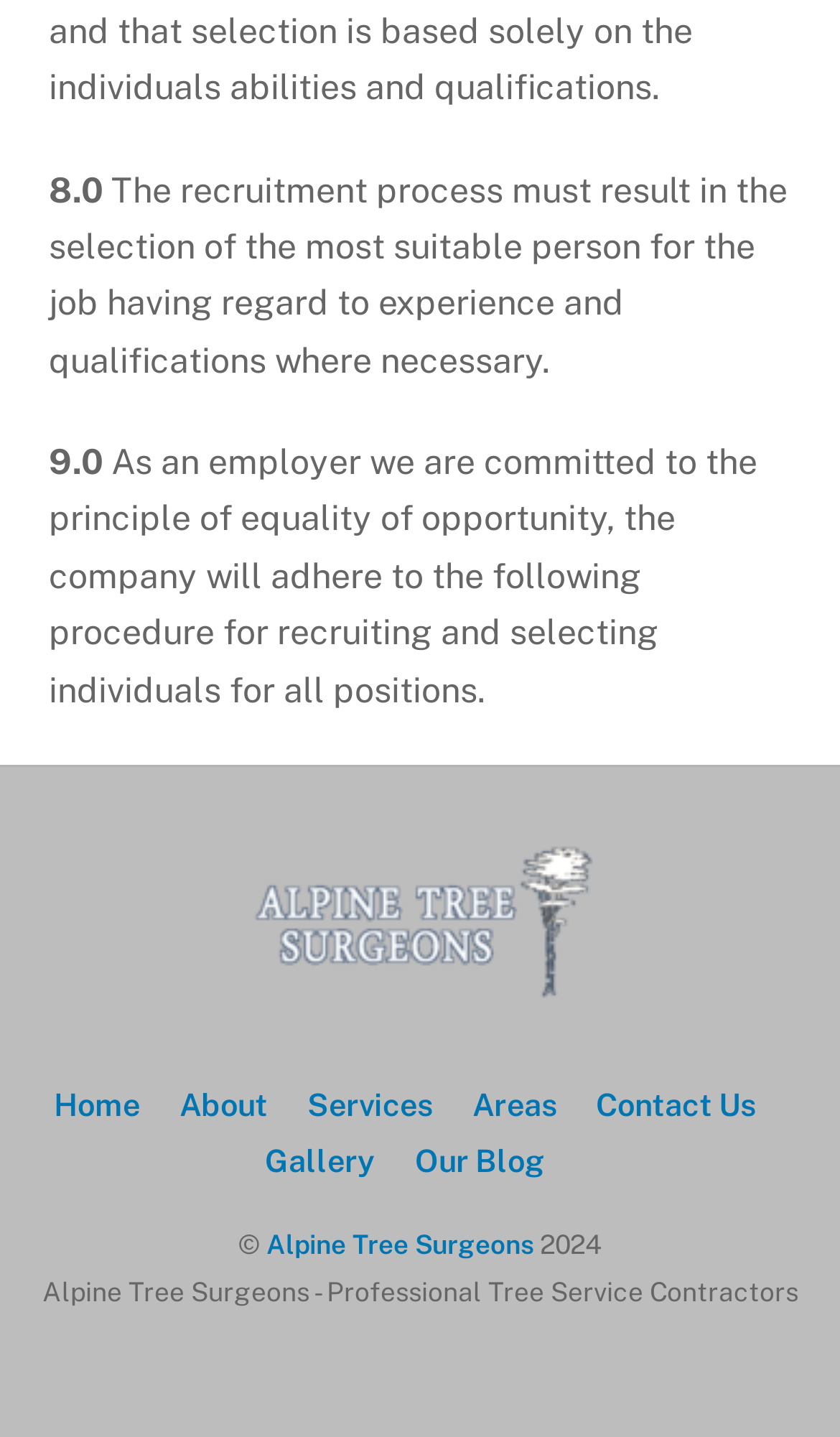Can you find the bounding box coordinates for the element to click on to achieve the instruction: "click Alpine Tree Surgeons"?

[0.294, 0.673, 0.706, 0.712]